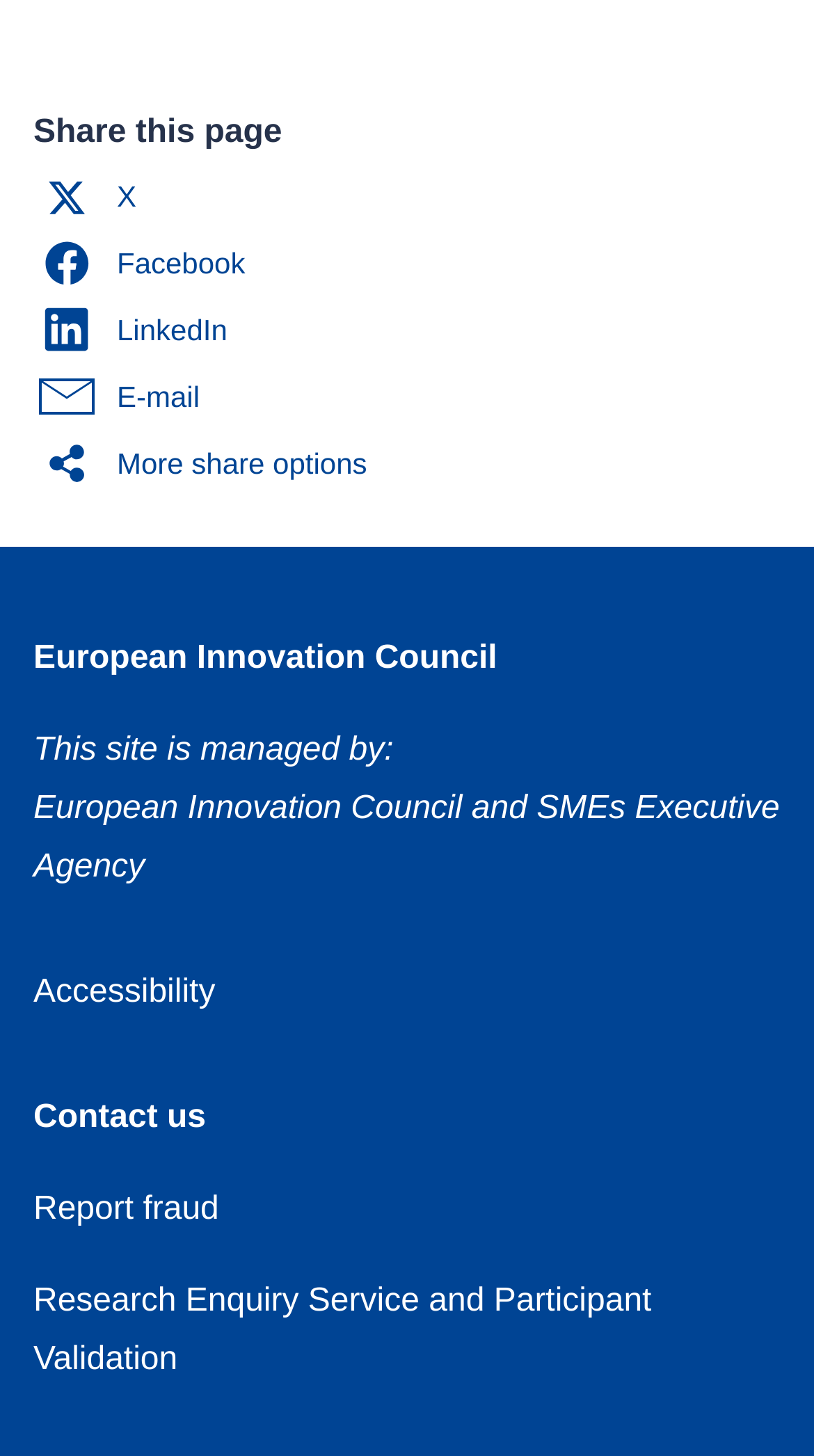How many social media share options are available?
Look at the image and provide a detailed response to the question.

I counted the number of social media share options available on the webpage, which includes Facebook, LinkedIn, E-mail, and More share options. There are 5 options in total.